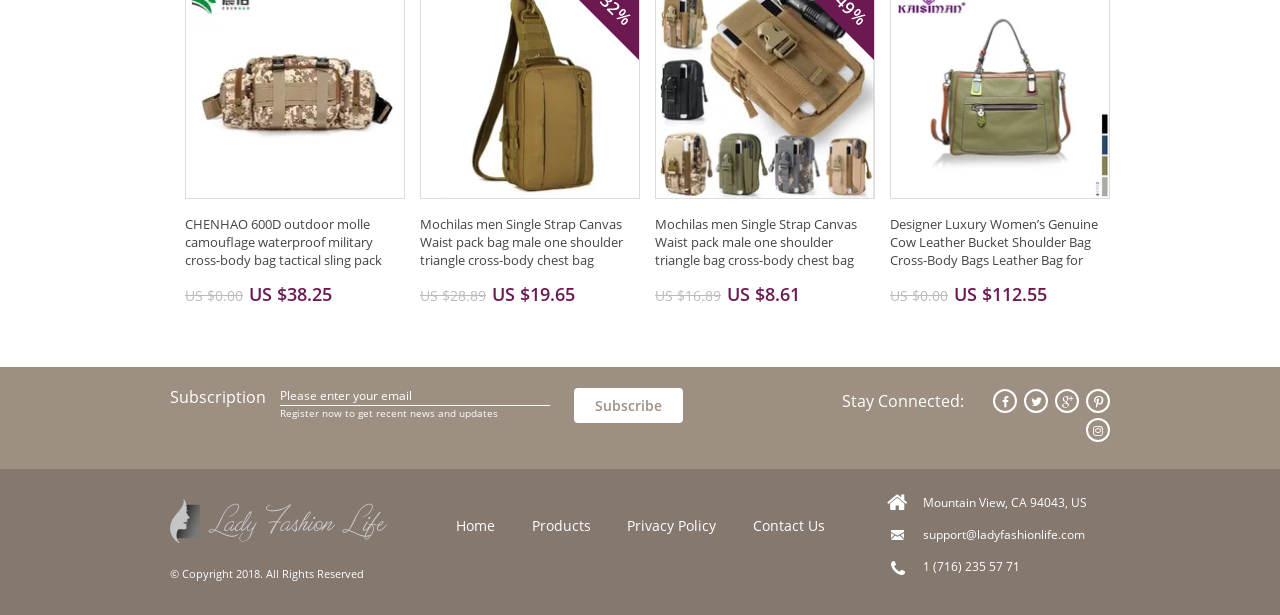Specify the bounding box coordinates for the region that must be clicked to perform the given instruction: "Visit Facebook page".

[0.776, 0.632, 0.795, 0.671]